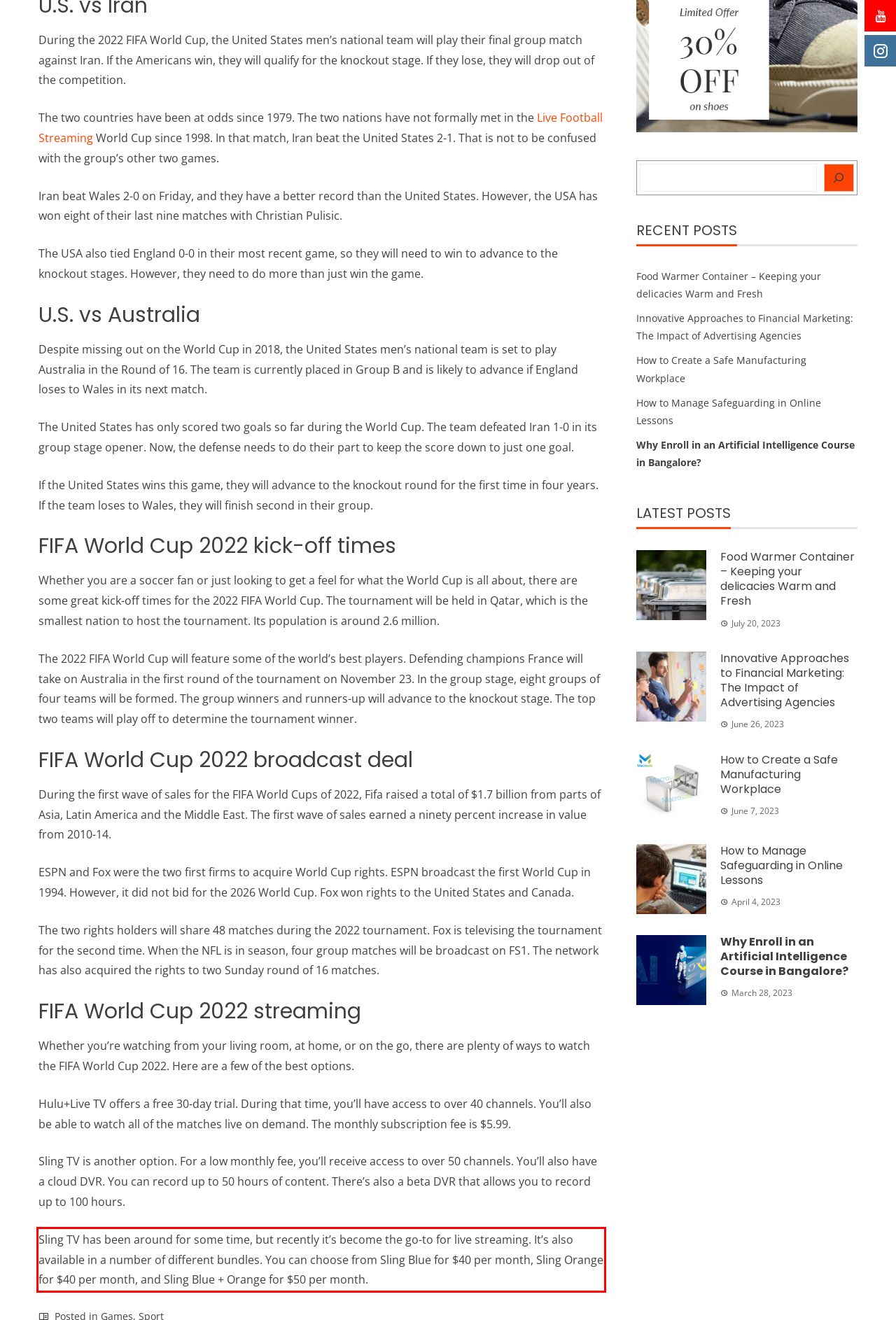From the provided screenshot, extract the text content that is enclosed within the red bounding box.

Sling TV has been around for some time, but recently it’s become the go-to for live streaming. It’s also available in a number of different bundles. You can choose from Sling Blue for $40 per month, Sling Orange for $40 per month, and Sling Blue + Orange for $50 per month.